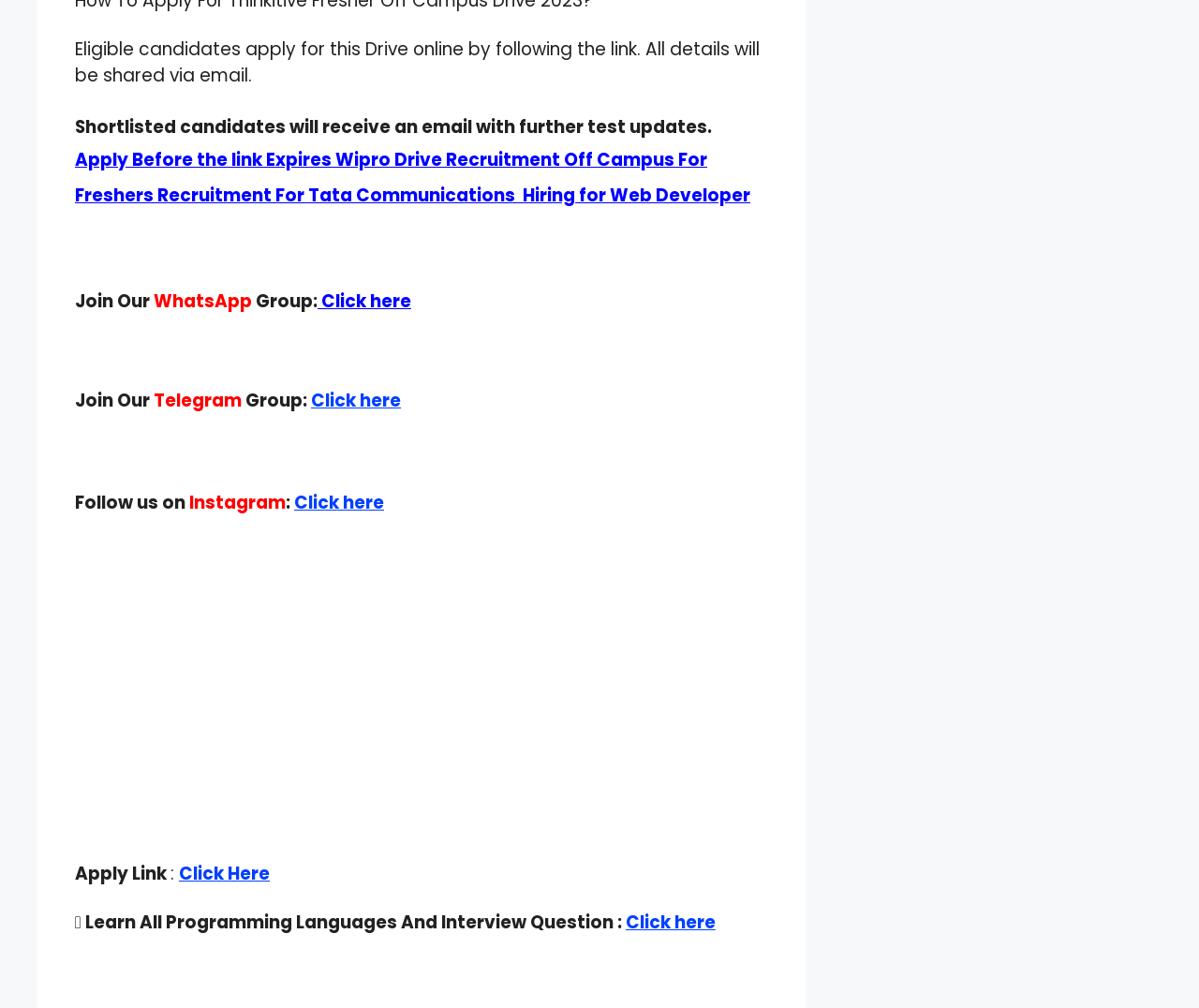What is the purpose of the 'Join Our WhatsApp Group' section?
Answer briefly with a single word or phrase based on the image.

To join a WhatsApp group